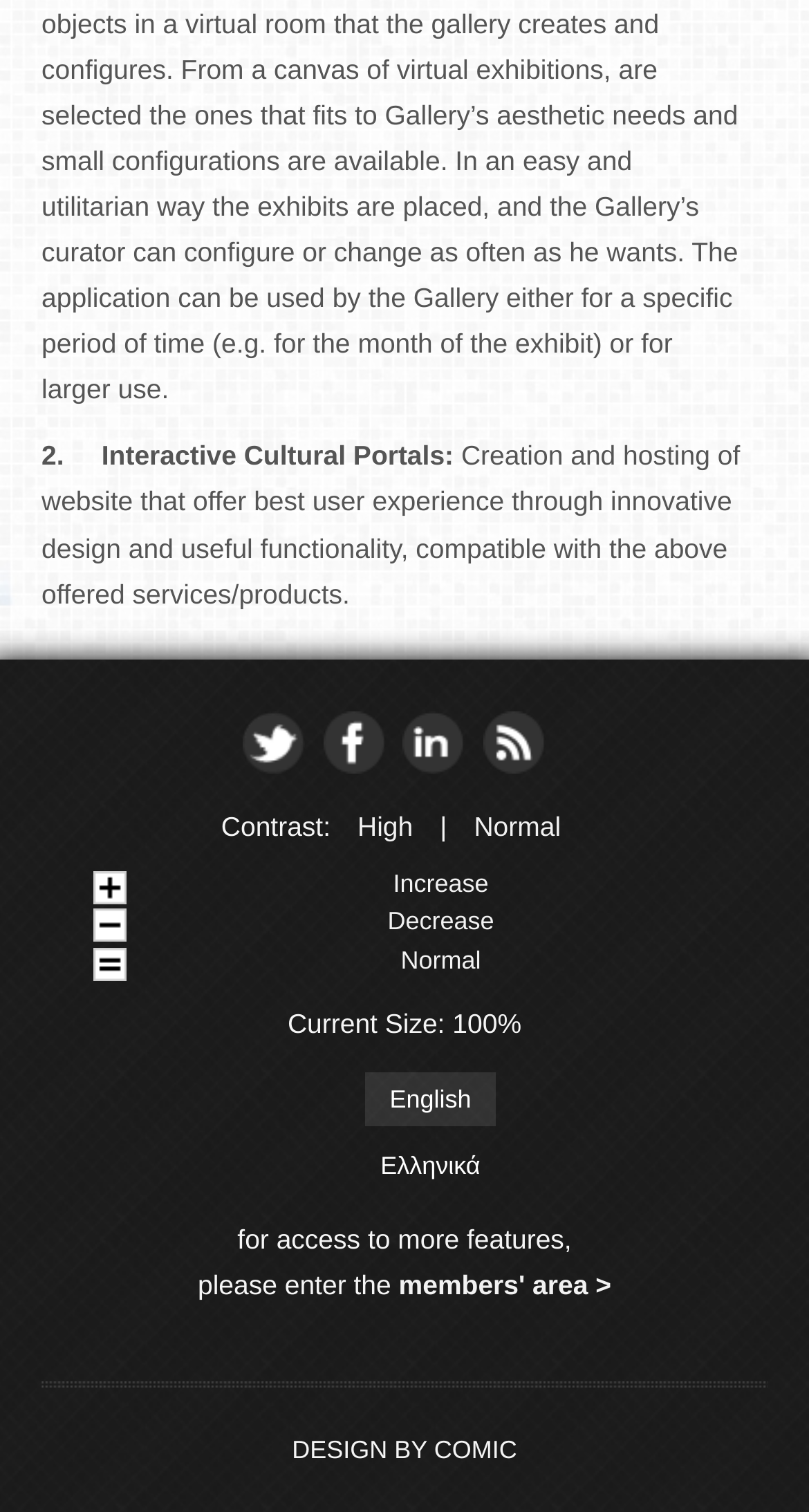What is the name of the company that designed the website?
Please respond to the question with a detailed and thorough explanation.

The name of the company that designed the website can be found at the bottom of the page, which displays the text 'DESIGN BY COMIC'.